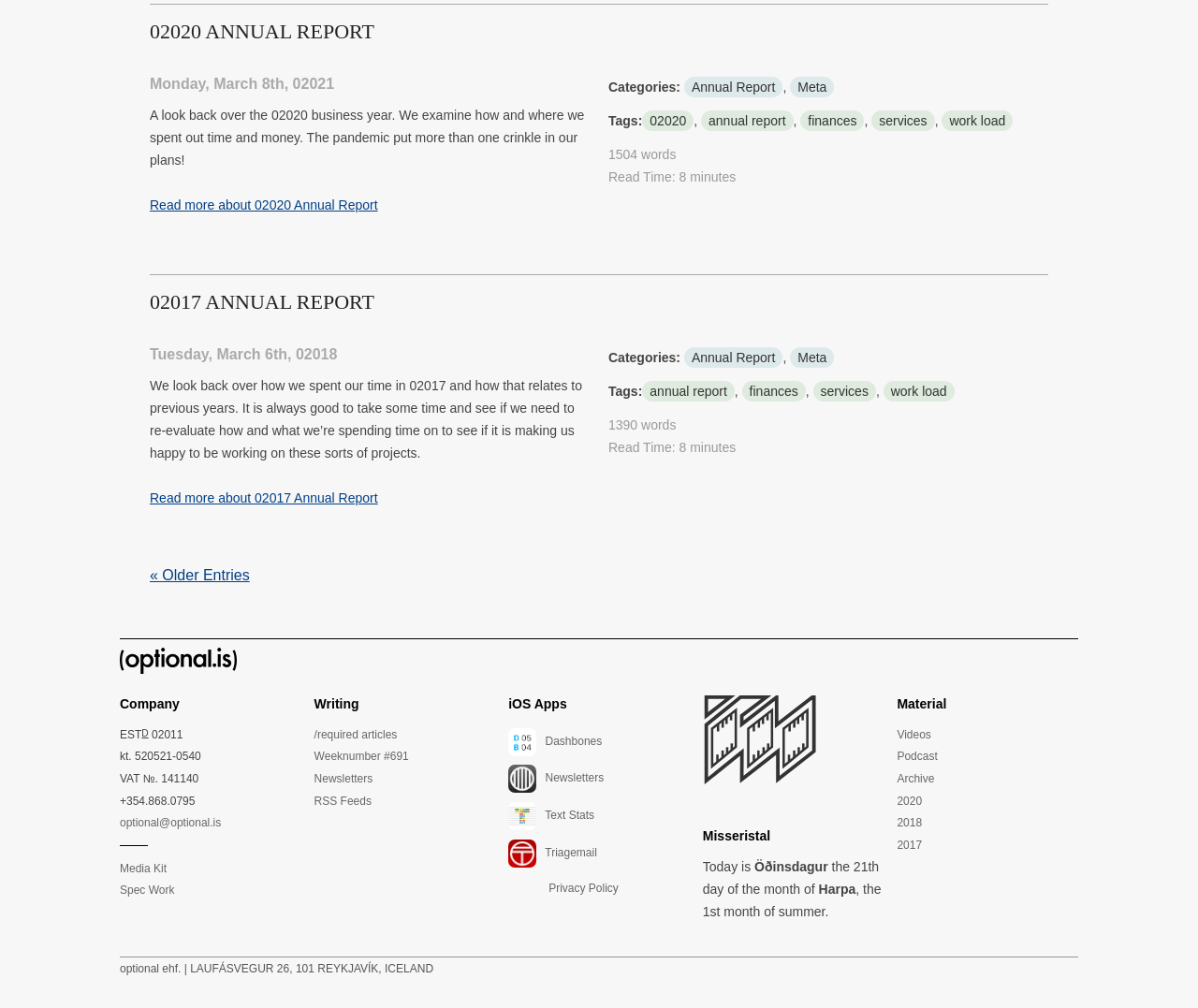Find the bounding box coordinates of the element you need to click on to perform this action: 'Download Dashbones on the App Store'. The coordinates should be represented by four float values between 0 and 1, in the format [left, top, right, bottom].

[0.424, 0.722, 0.576, 0.75]